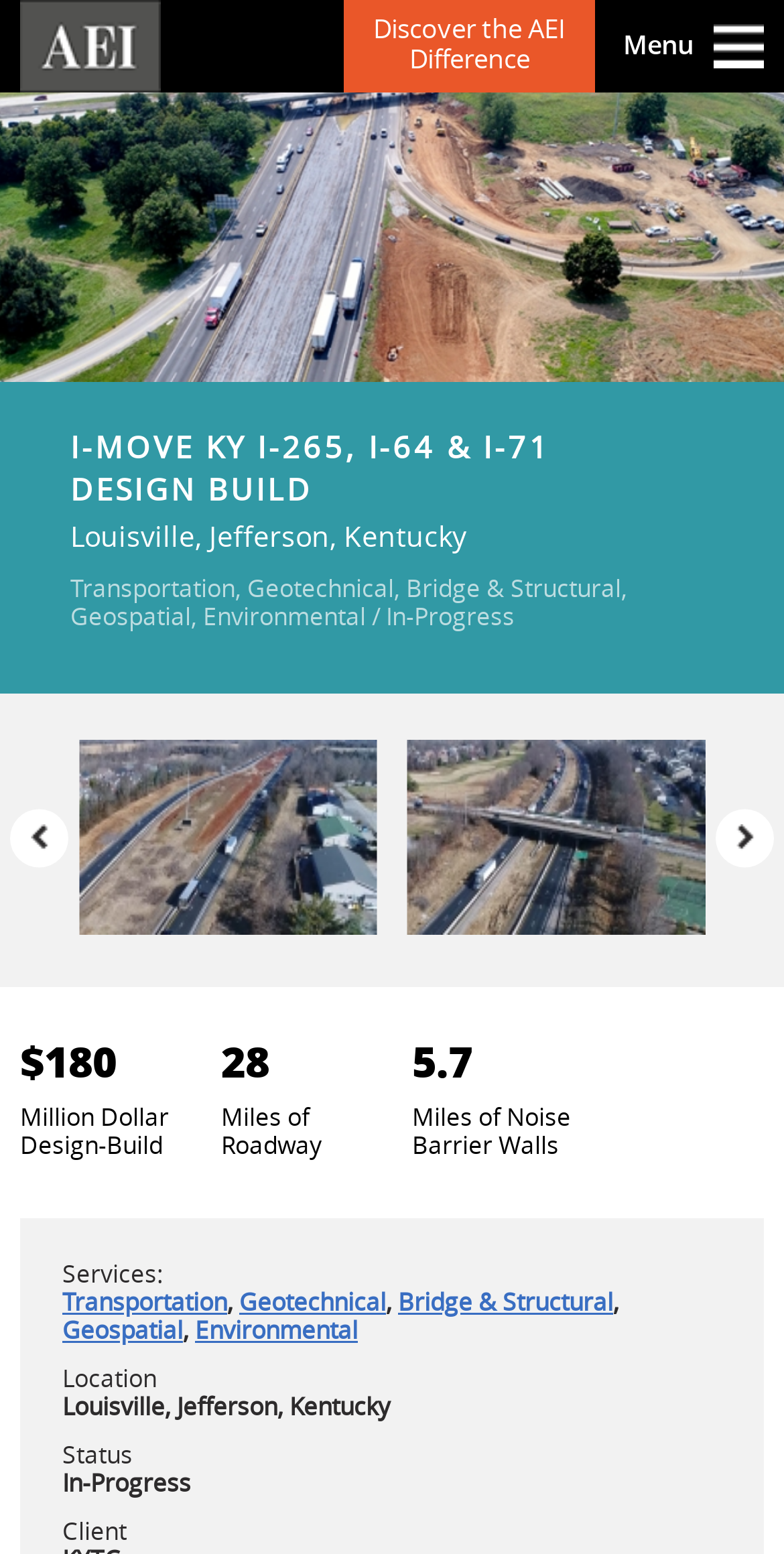Provide a brief response using a word or short phrase to this question:
What is the project location?

Louisville, Jefferson, Kentucky